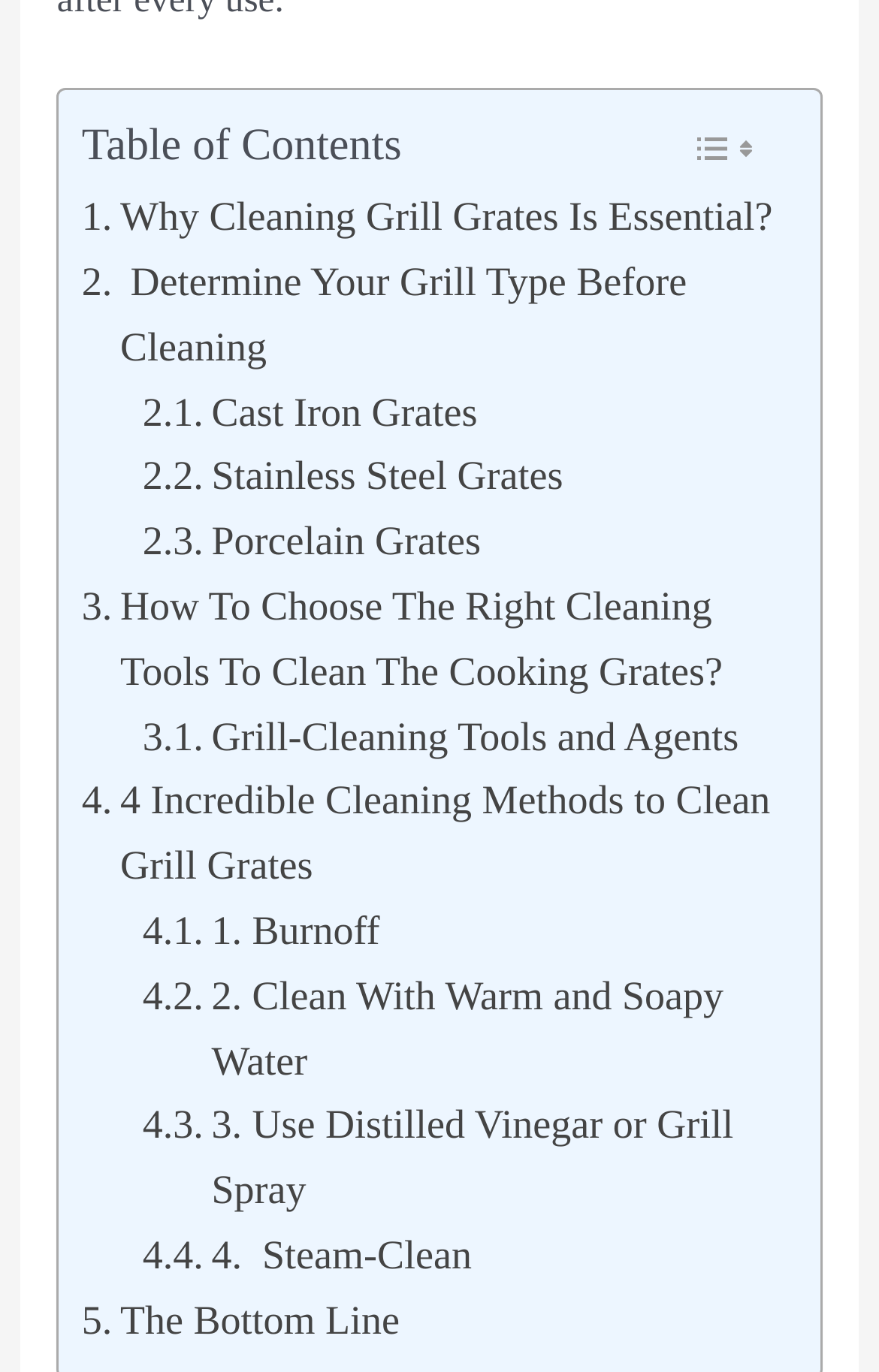Use a single word or phrase to answer the following:
What is the main topic of this webpage?

Cleaning Grill Grates